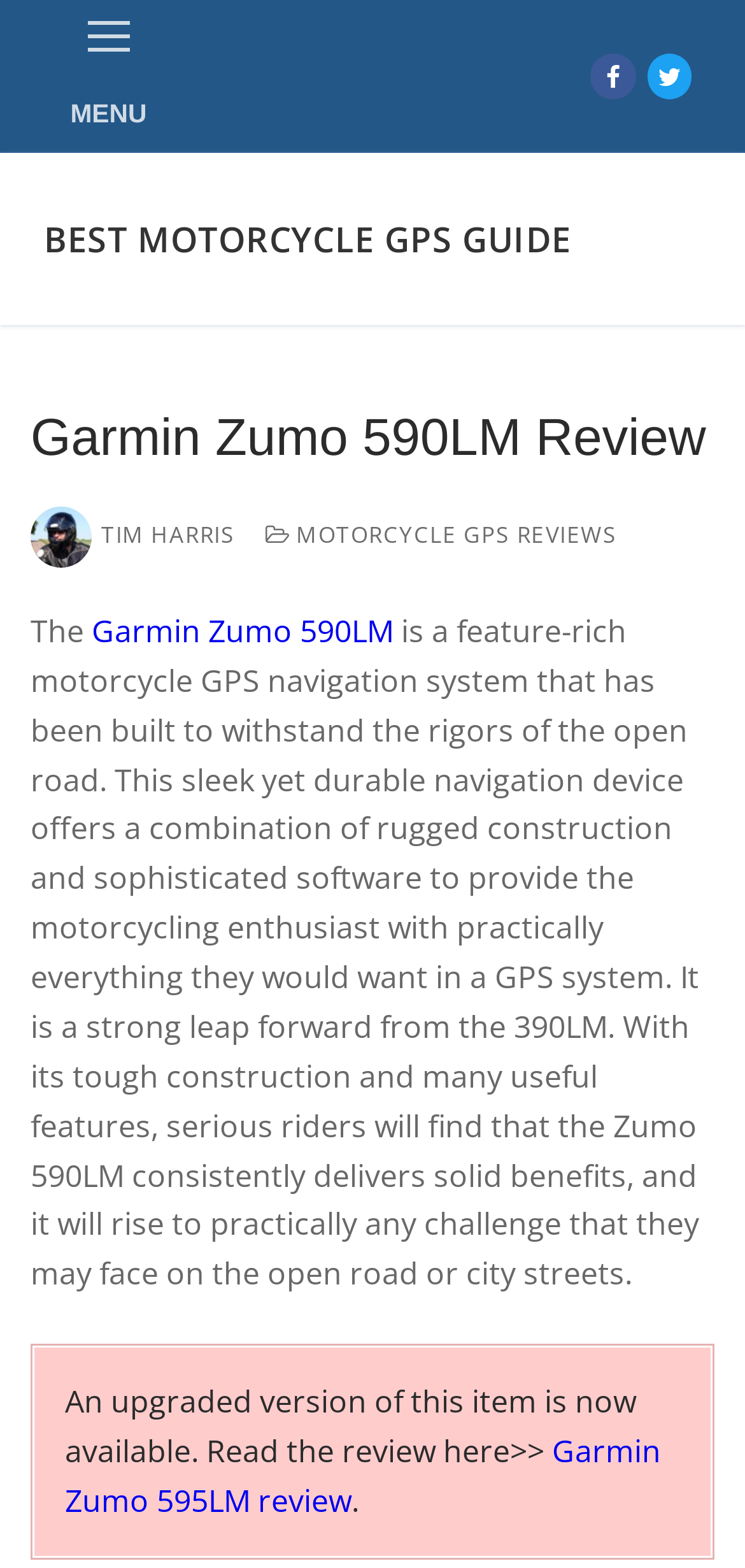What is the name of the author of the review?
Give a detailed response to the question by analyzing the screenshot.

I found the answer by looking at the link 'TIM HARRIS' which is likely the name of the author of the review.